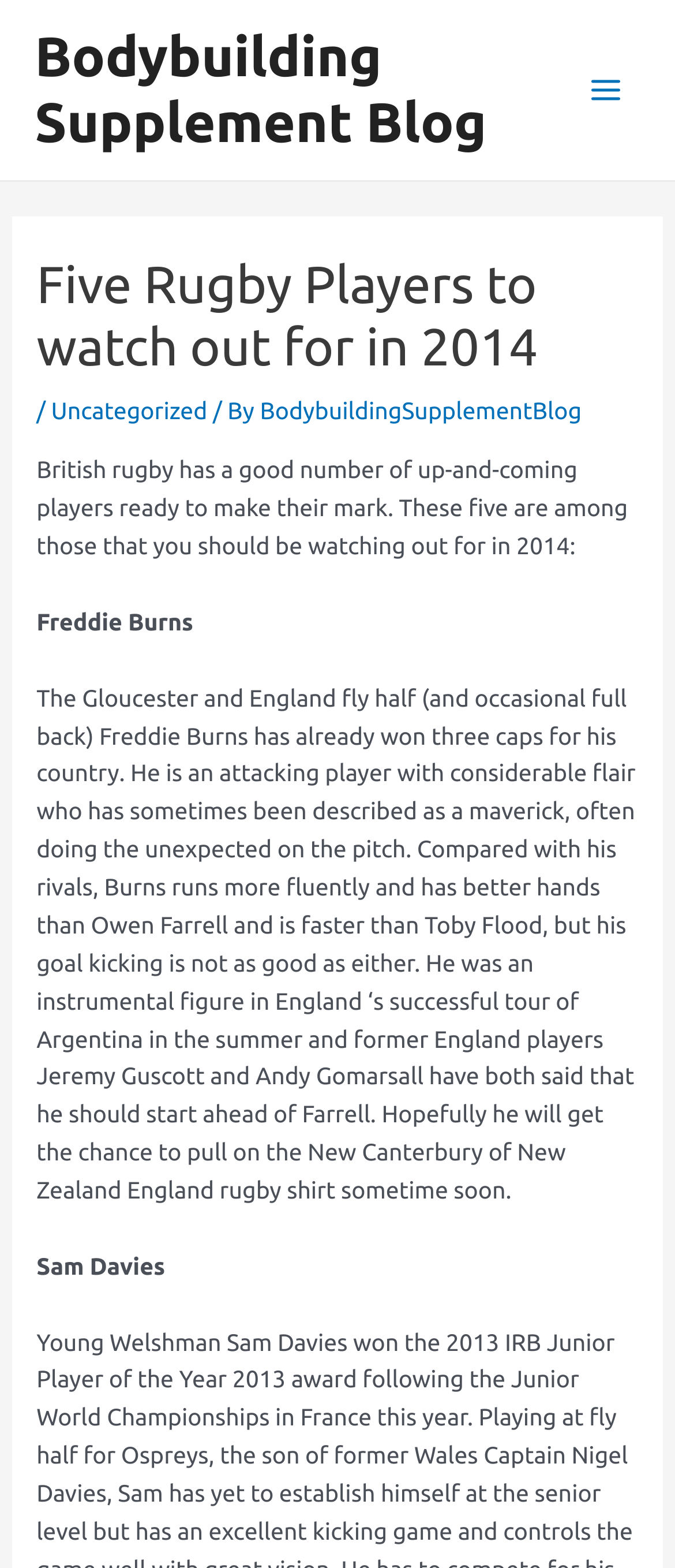For the following element description, predict the bounding box coordinates in the format (top-left x, top-left y, bottom-right x, bottom-right y). All values should be floating point numbers between 0 and 1. Description: Bodybuilding Supplement Blog

[0.051, 0.016, 0.721, 0.098]